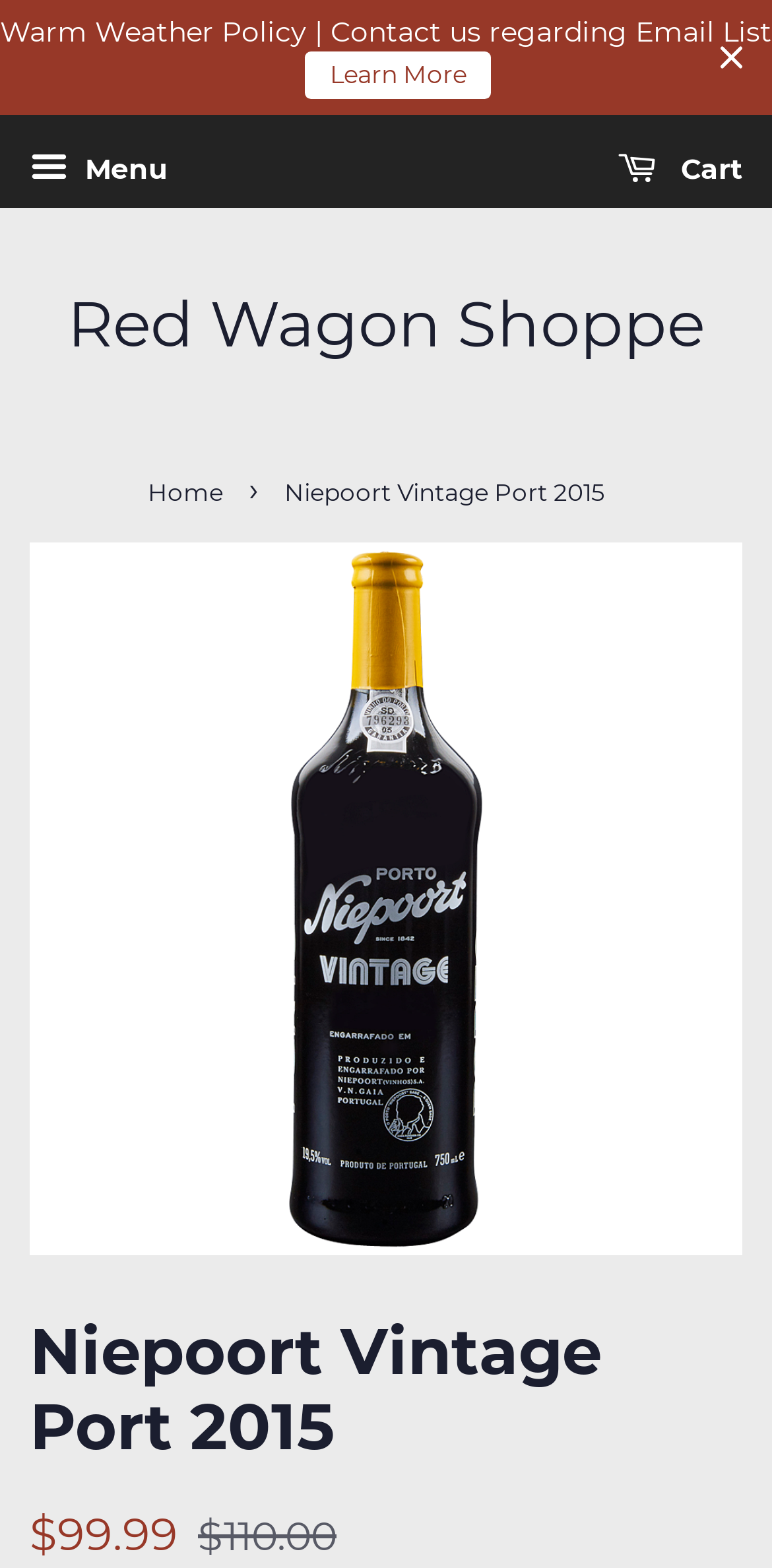Please give a short response to the question using one word or a phrase:
What is the current price of the product?

$99.99